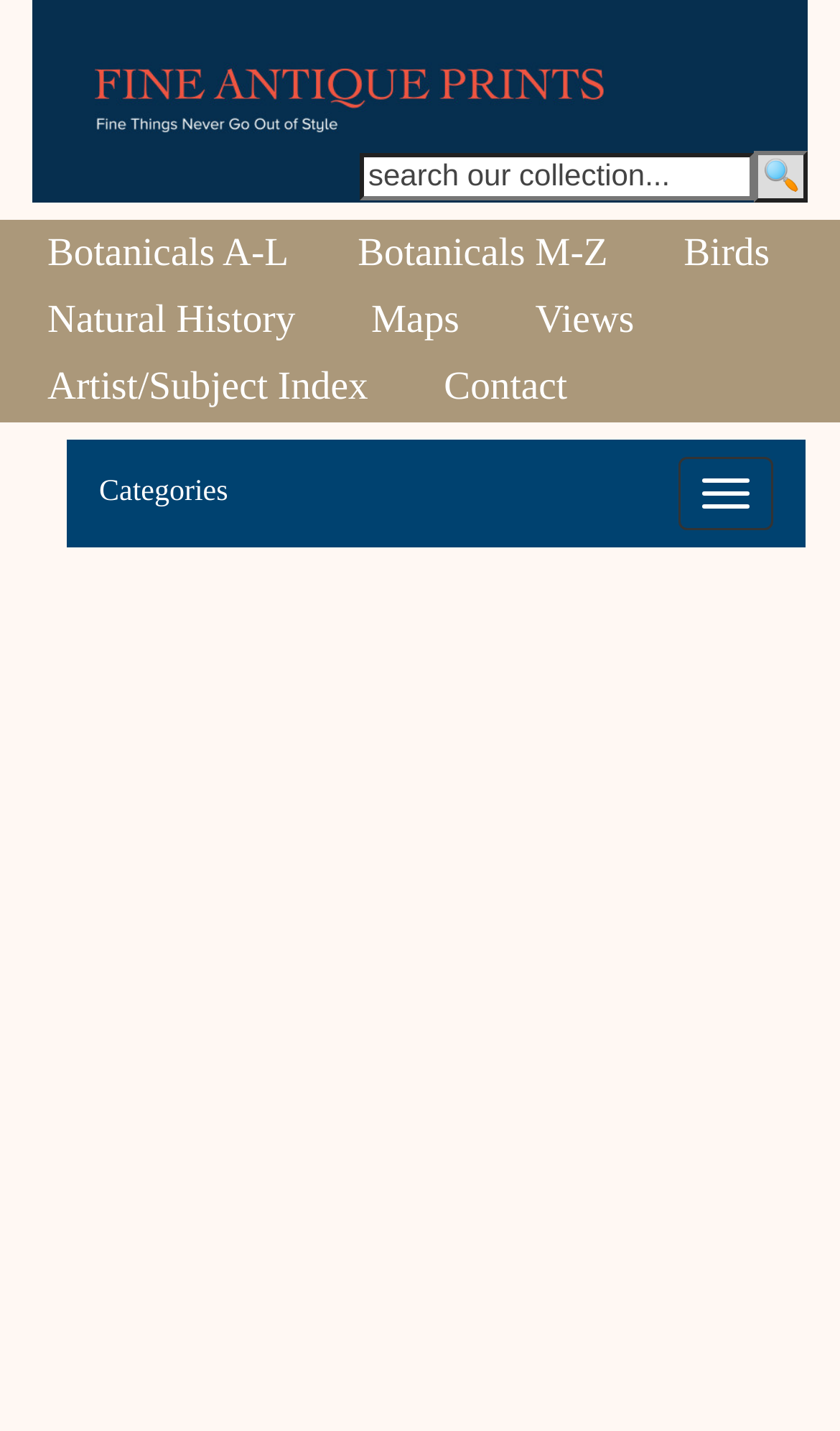Please specify the bounding box coordinates of the clickable region to carry out the following instruction: "browse botanicals A-L". The coordinates should be four float numbers between 0 and 1, in the format [left, top, right, bottom].

[0.015, 0.146, 0.385, 0.206]